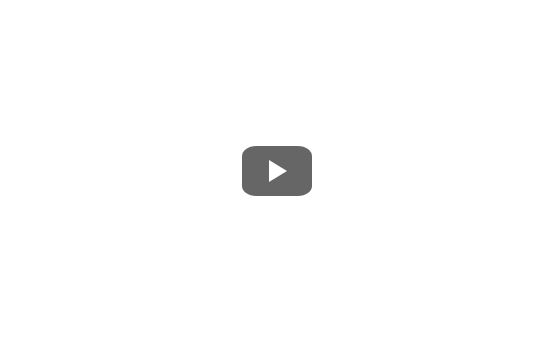Explain the image thoroughly, highlighting all key elements.

This image features a play button embedded within a rectangular shape, commonly associated with video content. It represents an interactive element that invites viewers to engage with a video related to the topic of artificial intelligence in the film industry. The surrounding context discusses how AI is revolutionizing filmmaking, enhancing storytelling, and improving production techniques. This highlights the growing importance of AI in modern cinema, making the video a valuable resource for exploring these themes in greater depth.